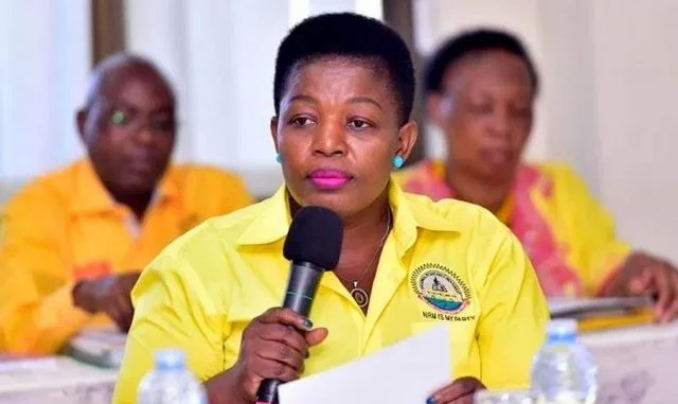What is the topic of discussion in the meeting? Refer to the image and provide a one-word or short phrase answer.

Public health